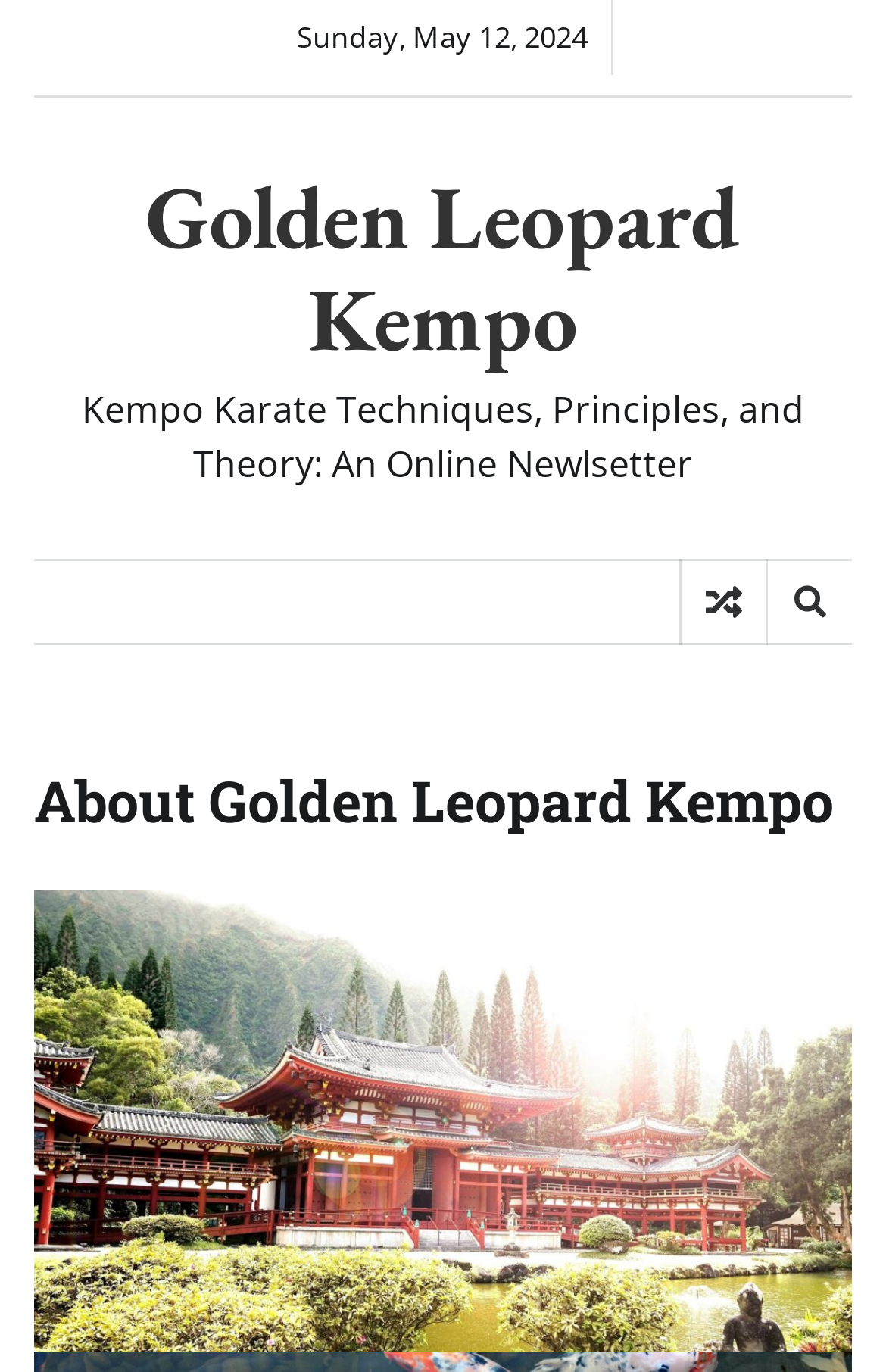What is the name of the organization?
Refer to the image and provide a concise answer in one word or phrase.

Golden Leopard Kempo